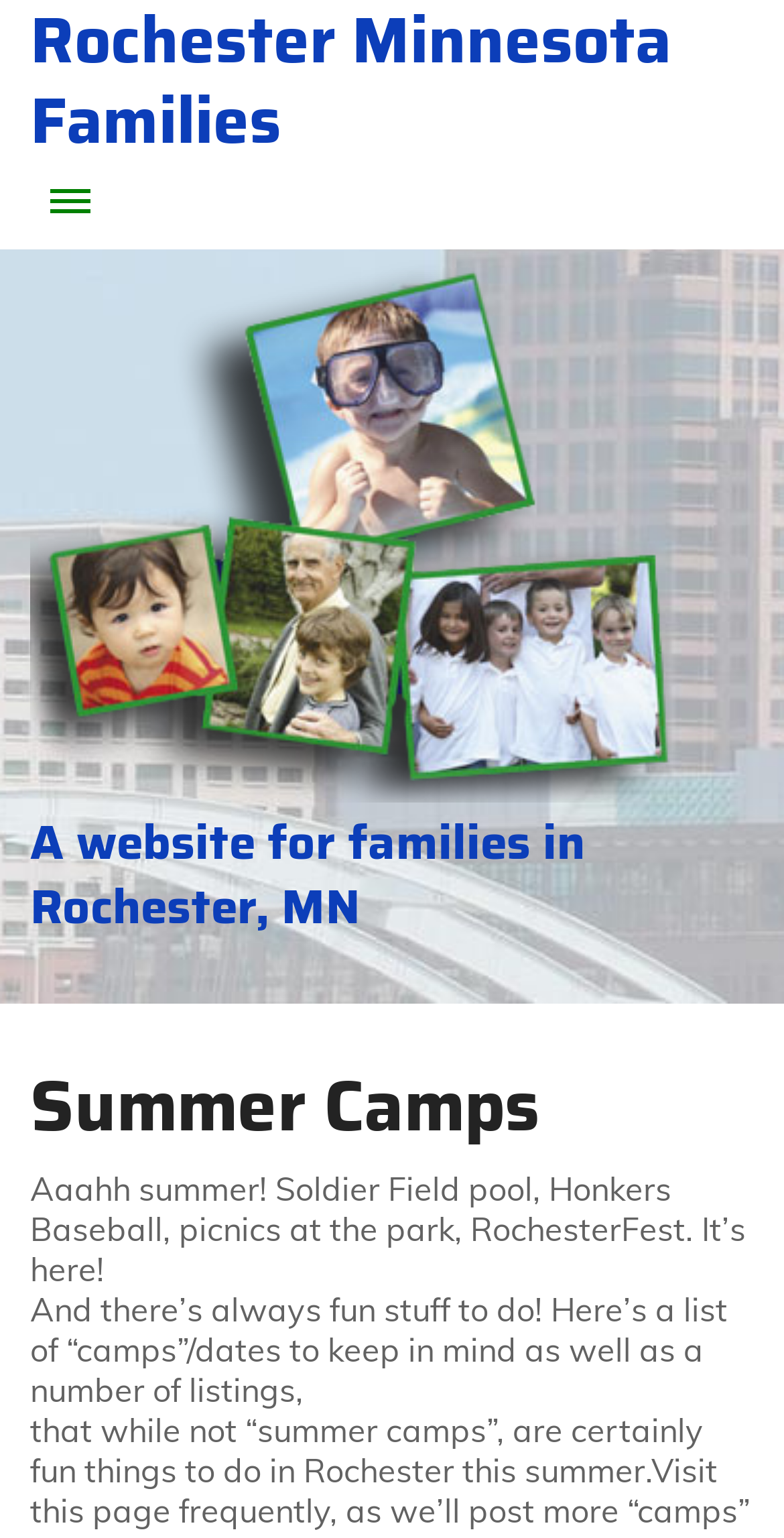Given the following UI element description: "Calendar of Events", find the bounding box coordinates in the webpage screenshot.

[0.121, 0.315, 0.762, 0.36]